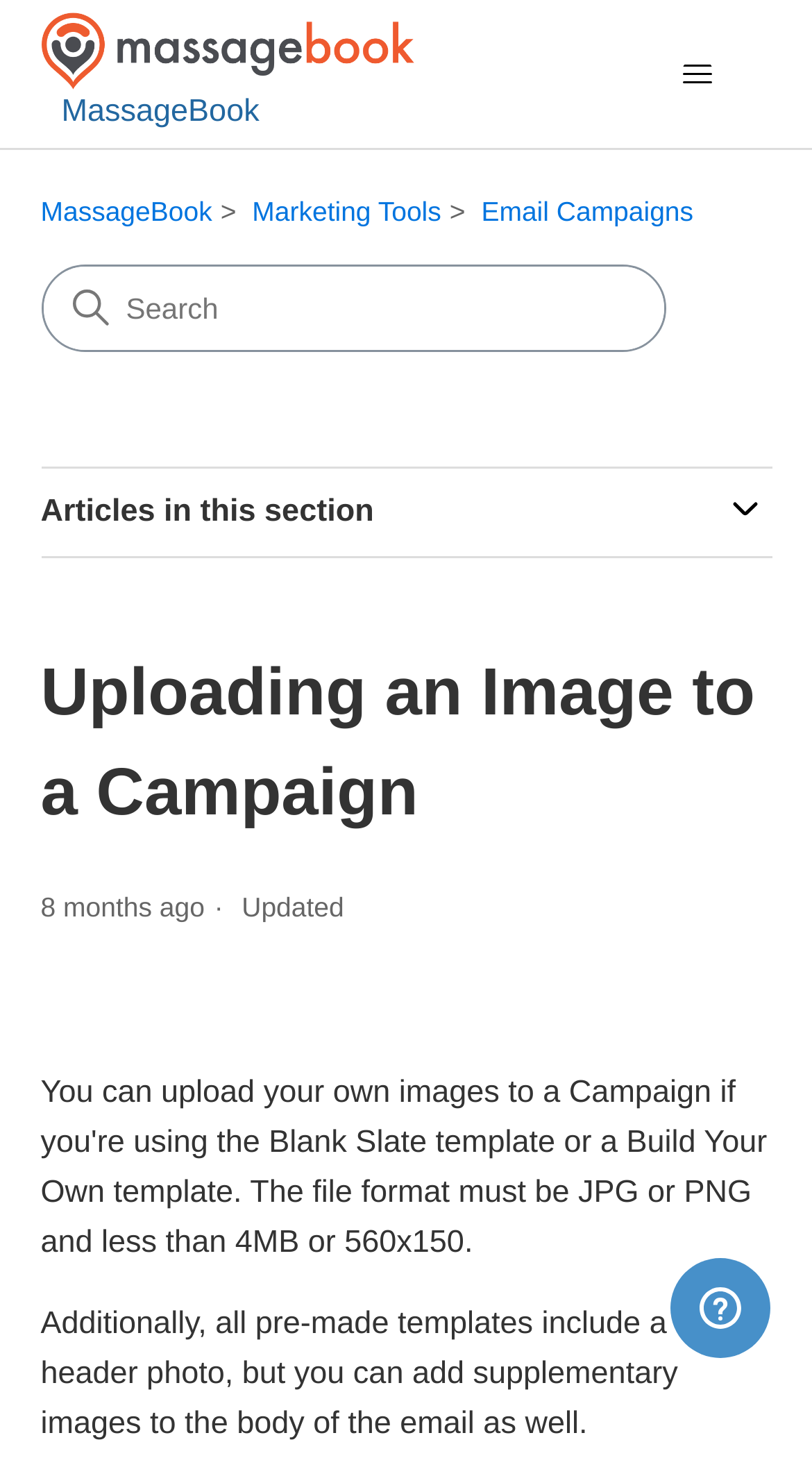What is the function of the search box?
Answer with a single word or phrase by referring to the visual content.

Search